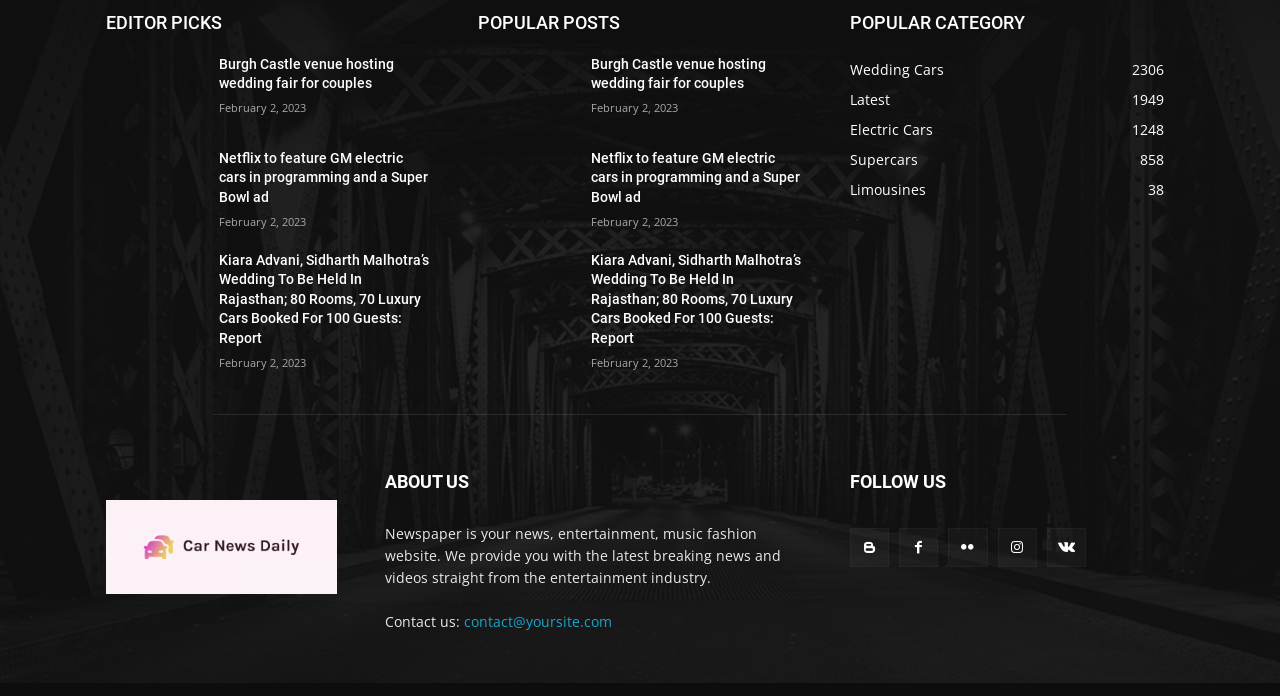Using the description "Wedding Cars2306", predict the bounding box of the relevant HTML element.

[0.664, 0.086, 0.738, 0.113]